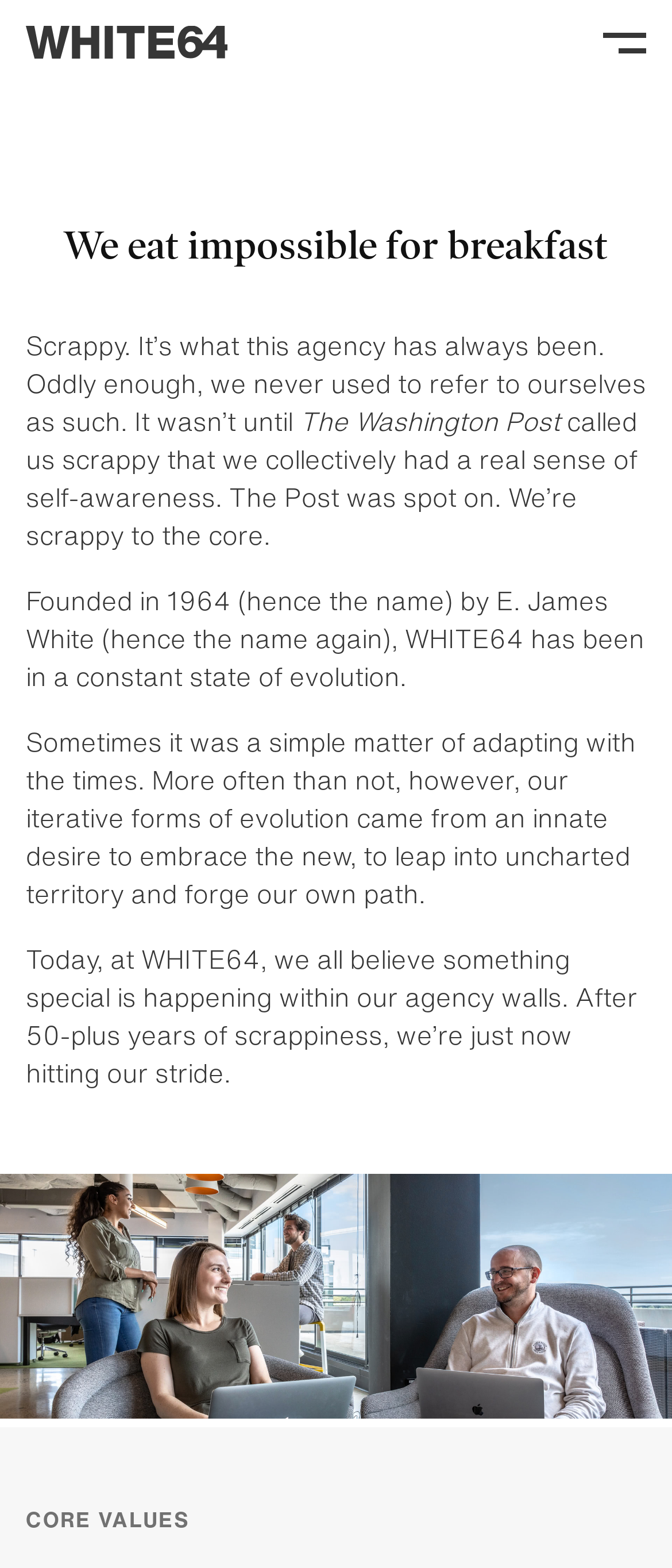Provide a brief response to the question using a single word or phrase: 
What is the name of the publication that called the agency 'scrappy'?

The Washington Post